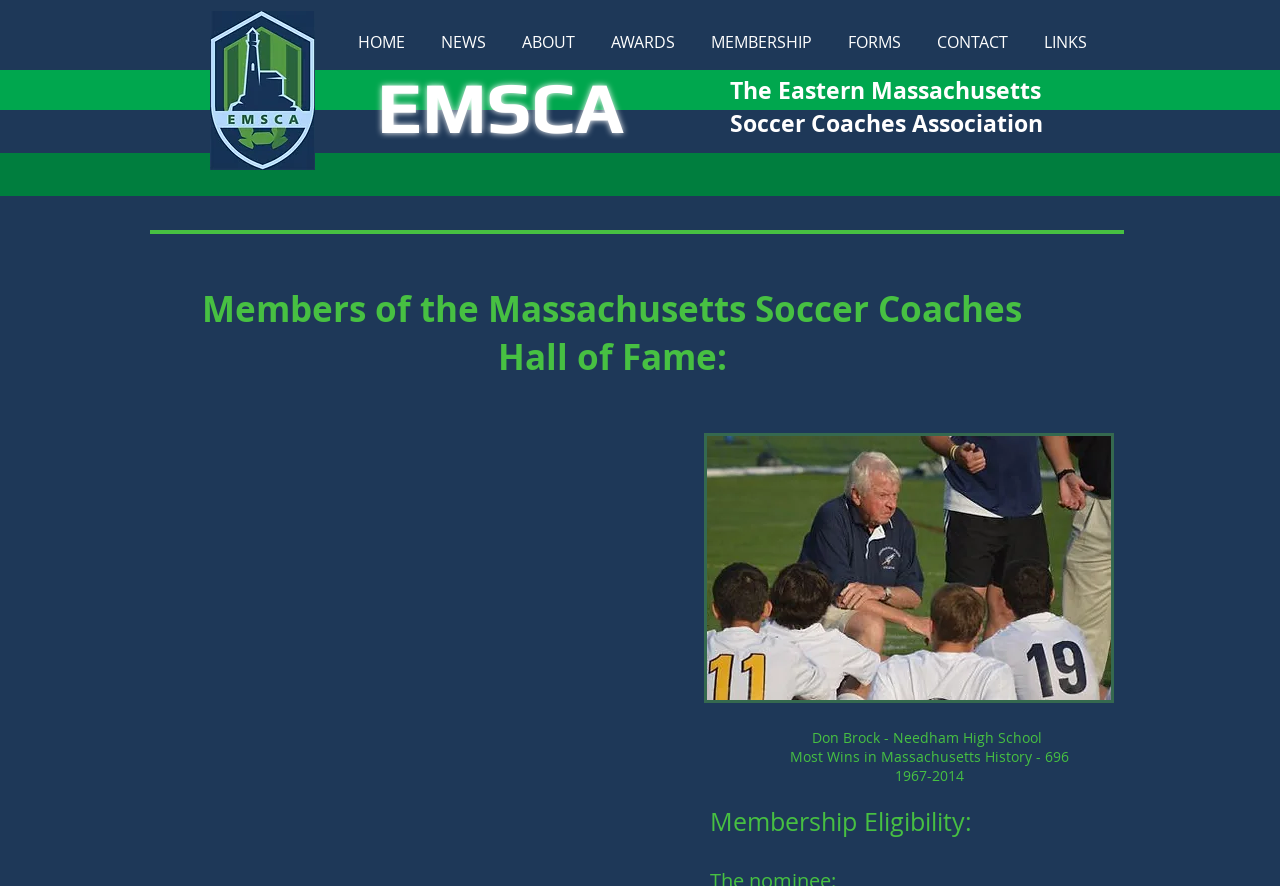Use a single word or phrase to answer the question:
What is the navigation menu item after 'NEWS'?

ABOUT